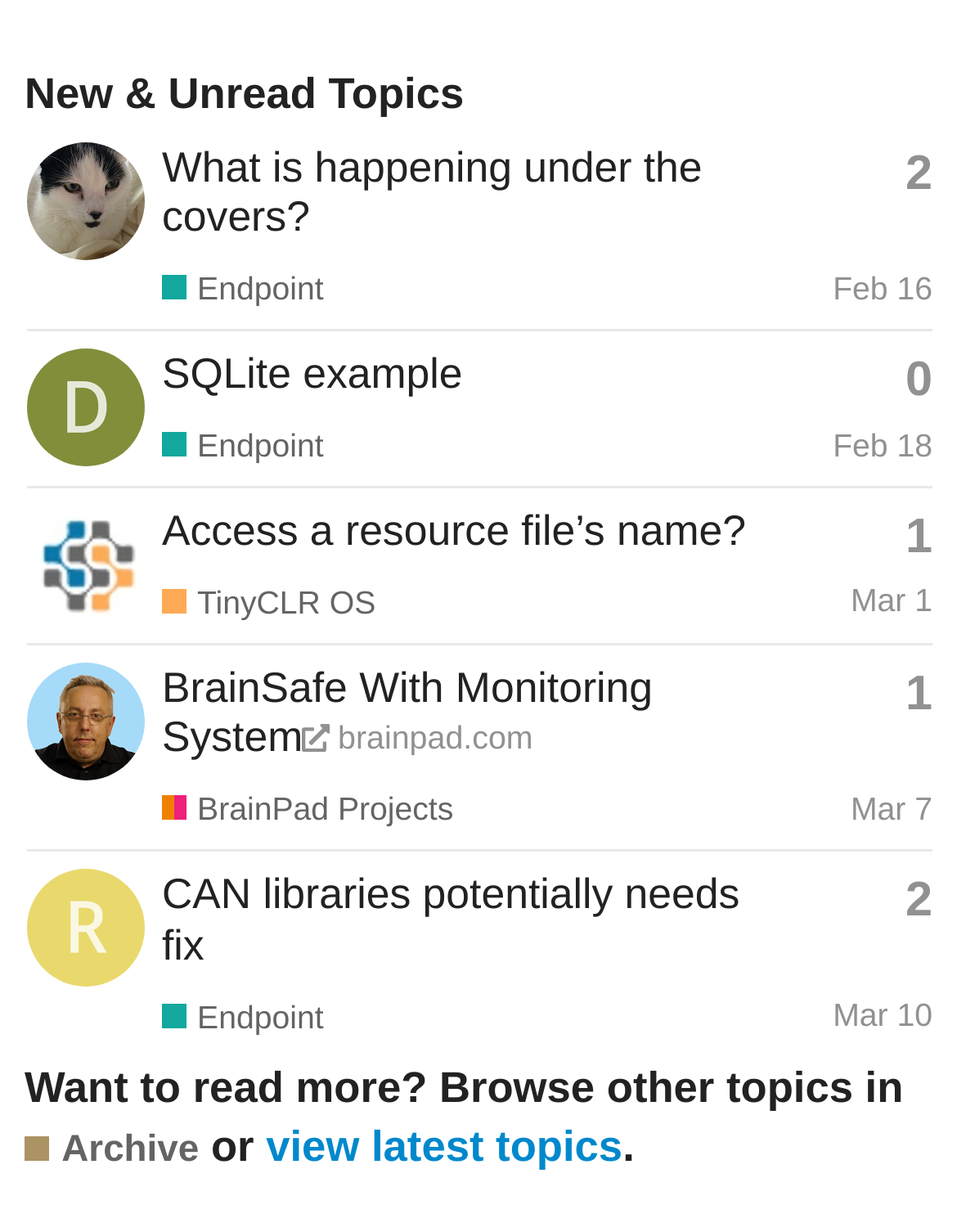Predict the bounding box of the UI element based on the description: "view latest topics". The coordinates should be four float numbers between 0 and 1, formatted as [left, top, right, bottom].

[0.278, 0.911, 0.651, 0.951]